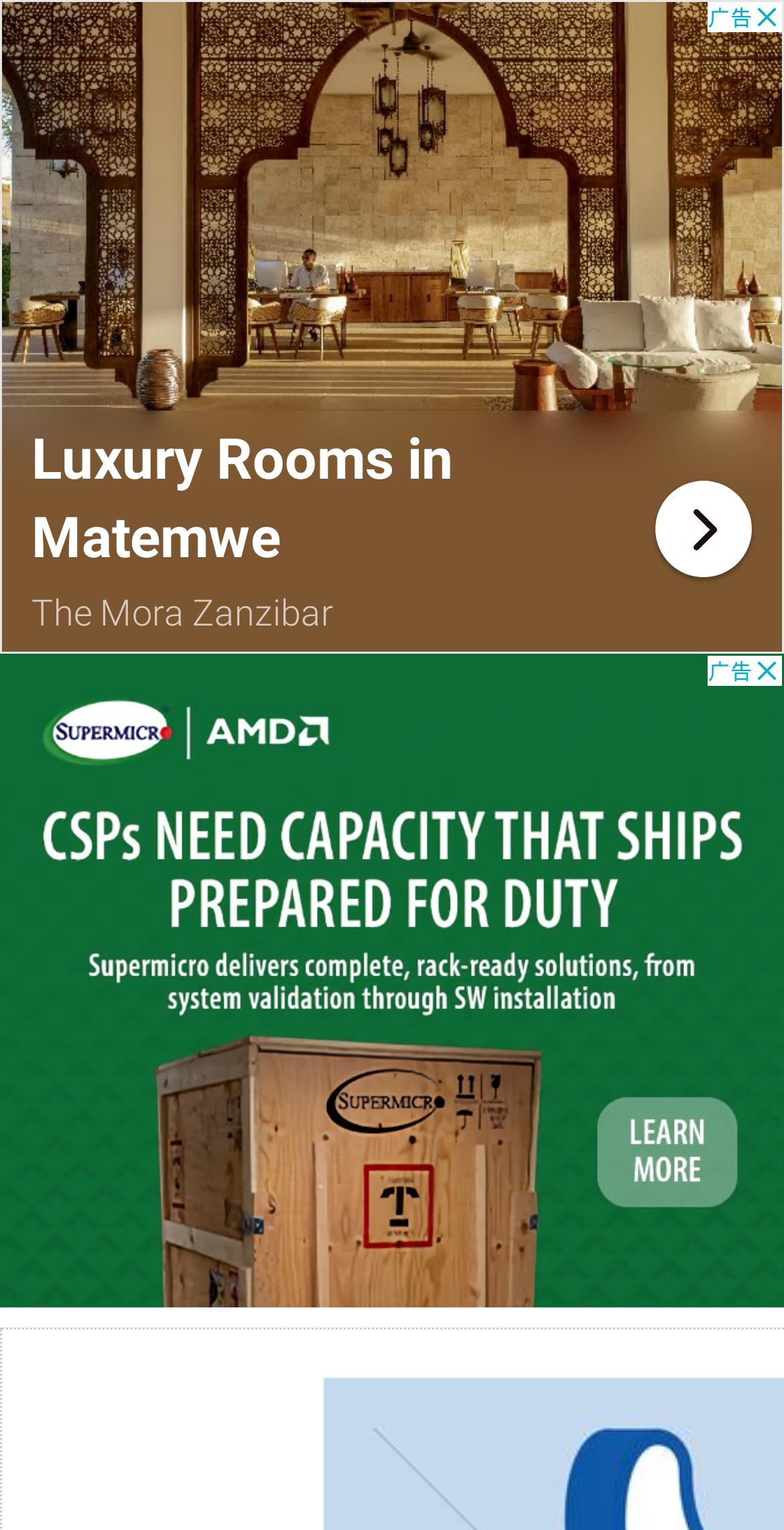Based on the element description, predict the bounding box coordinates (top-left x, top-left y, bottom-right x, bottom-right y) for the UI element in the screenshot: aria-label="Advertisement" name="aswift_2" title="Advertisement"

[0.0, 0.427, 1.0, 0.855]